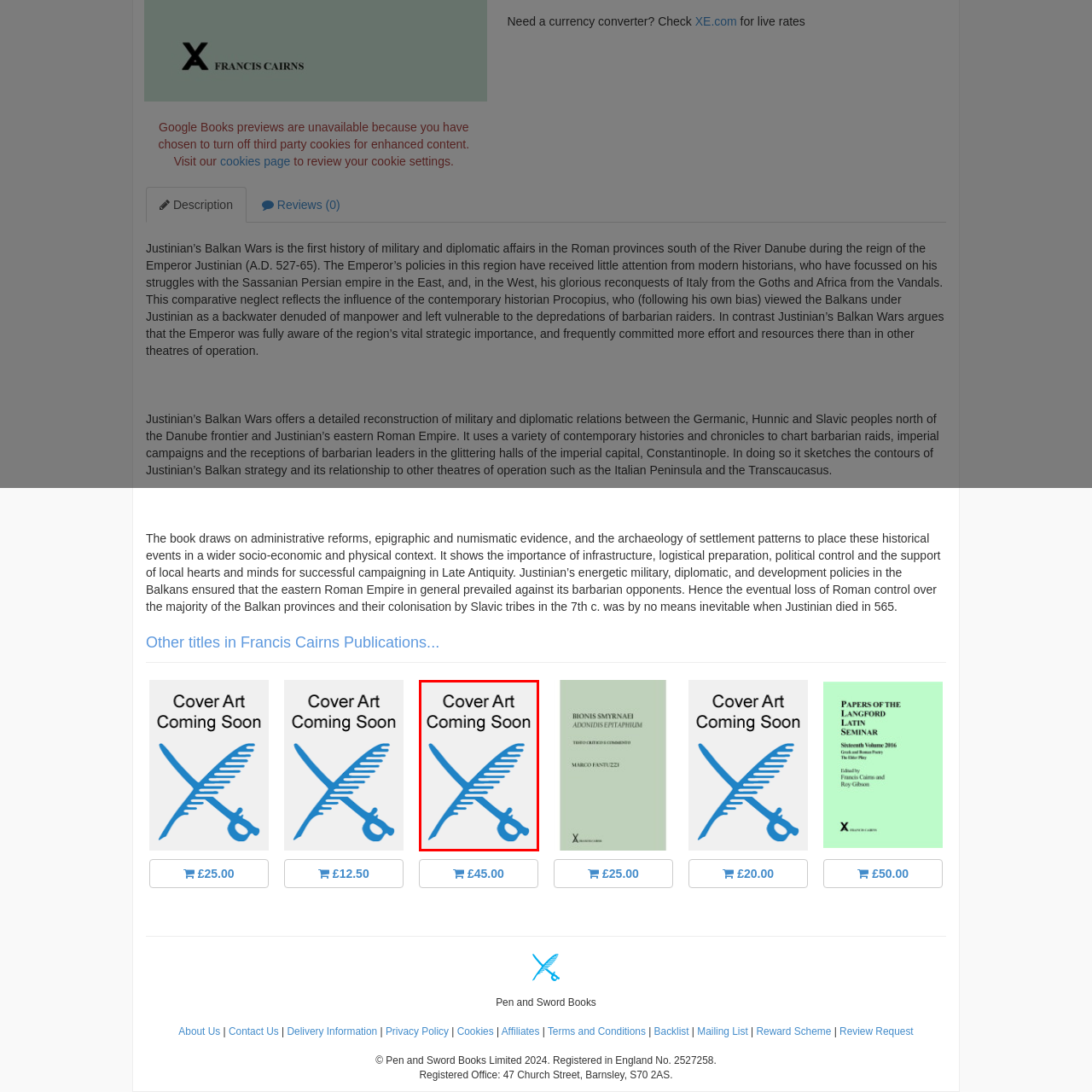What is the purpose of this placeholder image?
Analyze the highlighted section in the red bounding box of the image and respond to the question with a detailed explanation.

The image is a placeholder, and its purpose is to invite viewers to stay tuned for the final cover design, hinting at an exciting upcoming publication from a reputable source.